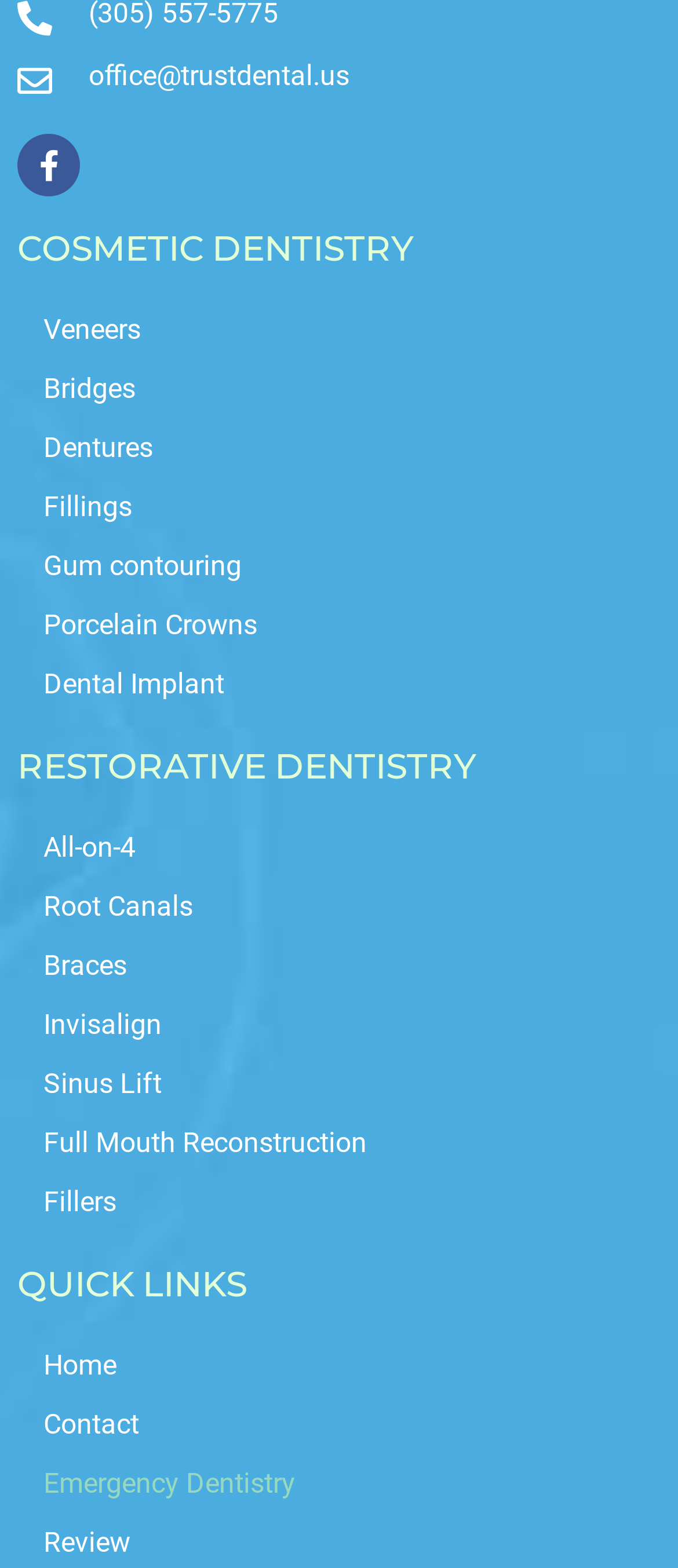Based on the element description, predict the bounding box coordinates (top-left x, top-left y, bottom-right x, bottom-right y) for the UI element in the screenshot: Porcelain Crowns

[0.026, 0.38, 0.974, 0.418]